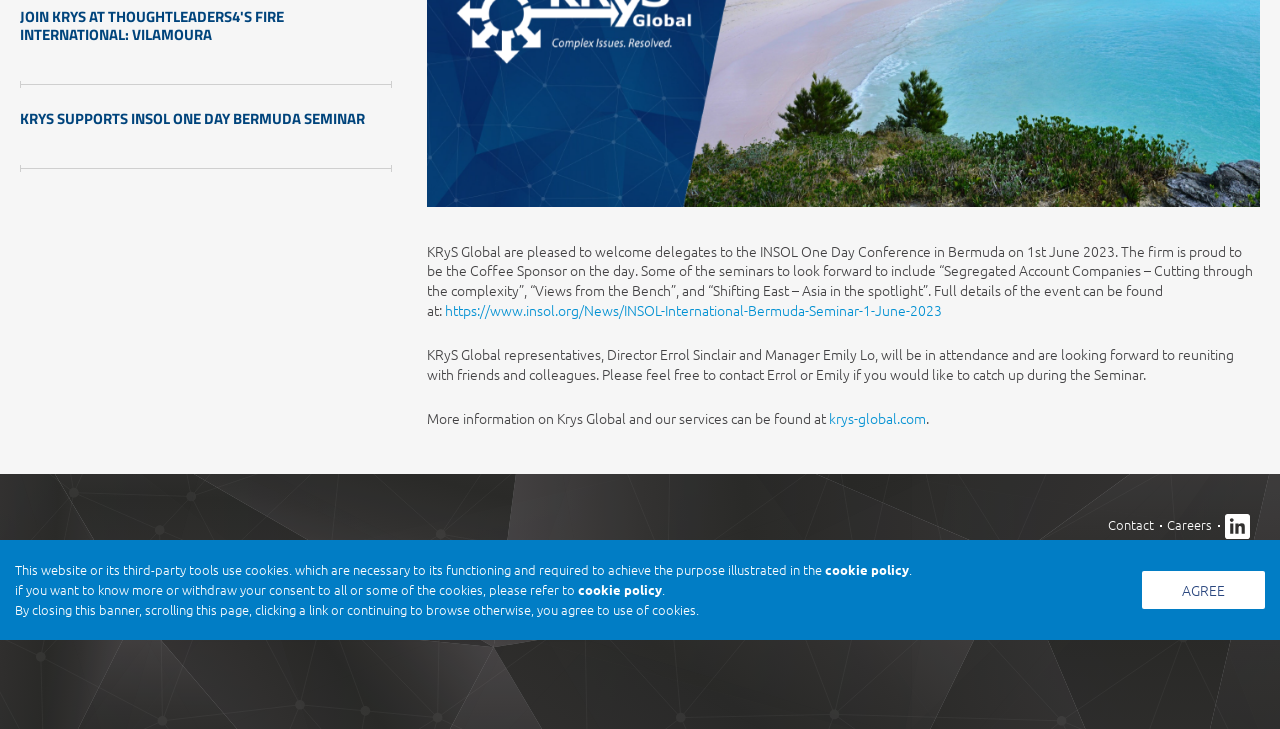Using the description: "https://www.insol.org/News/INSOL-International-Bermuda-Seminar-1-June-2023", determine the UI element's bounding box coordinates. Ensure the coordinates are in the format of four float numbers between 0 and 1, i.e., [left, top, right, bottom].

[0.348, 0.411, 0.736, 0.438]